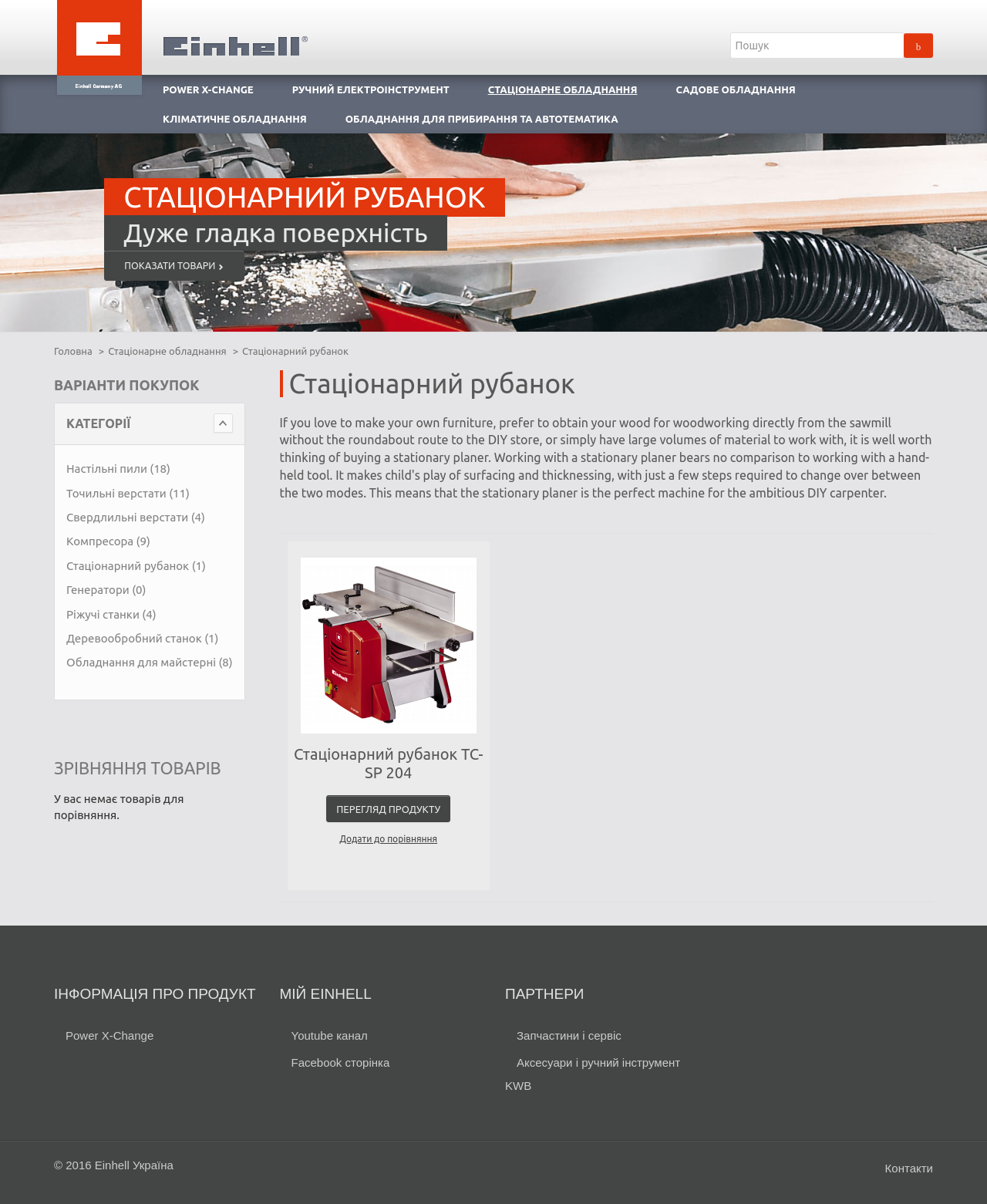Show the bounding box coordinates for the element that needs to be clicked to execute the following instruction: "Go to the main page". Provide the coordinates in the form of four float numbers between 0 and 1, i.e., [left, top, right, bottom].

[0.055, 0.287, 0.094, 0.296]